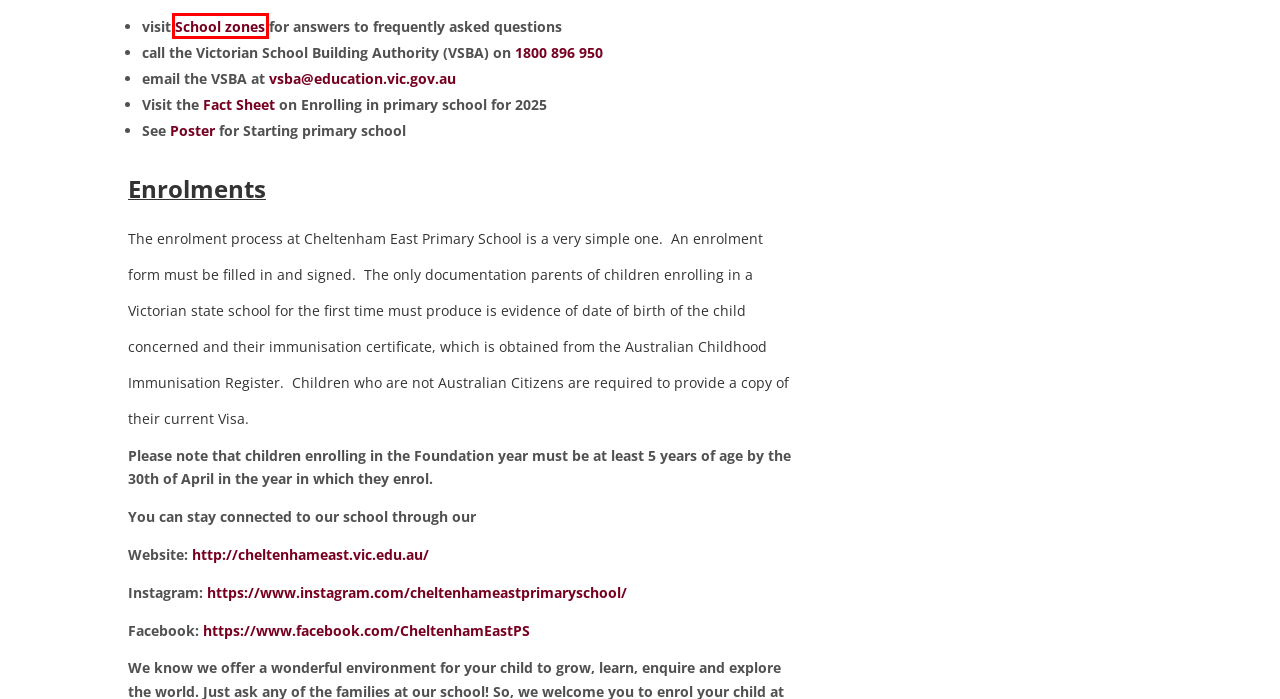Examine the screenshot of a webpage featuring a red bounding box and identify the best matching webpage description for the new page that results from clicking the element within the box. Here are the options:
A. Students | Cheltenham East Primary School
B. Cheltenham East Primary School |
C. Student Life | Cheltenham East Primary School
D. Our School | Cheltenham East Primary School
E. Enrolment: Placement Policy | education.vic.gov.au
F. Parents | Cheltenham East Primary School
G. Curriculum | Cheltenham East Primary School
H. School zones | vic.gov.au

H